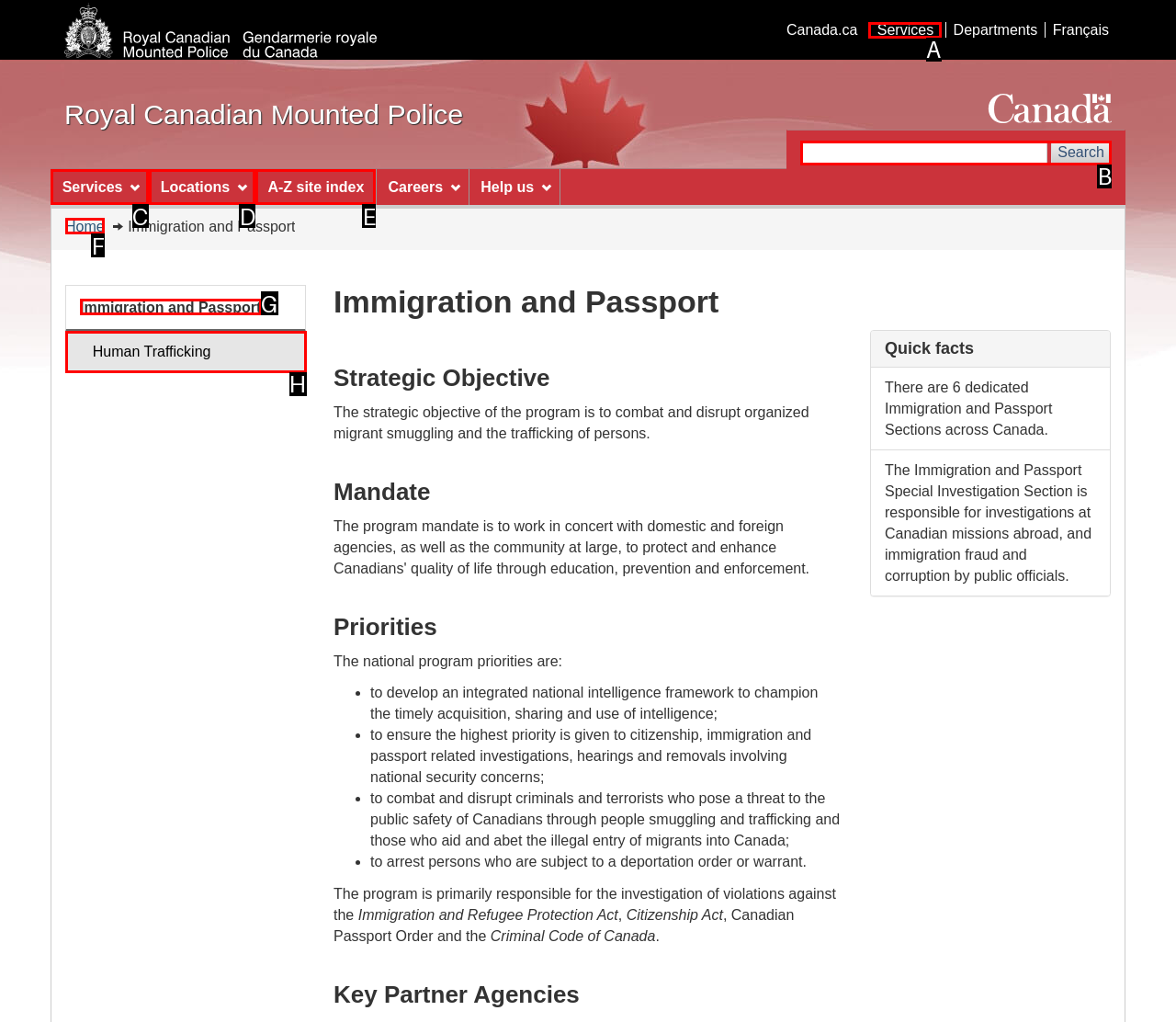Identify the correct UI element to click for the following task: Search website Choose the option's letter based on the given choices.

B